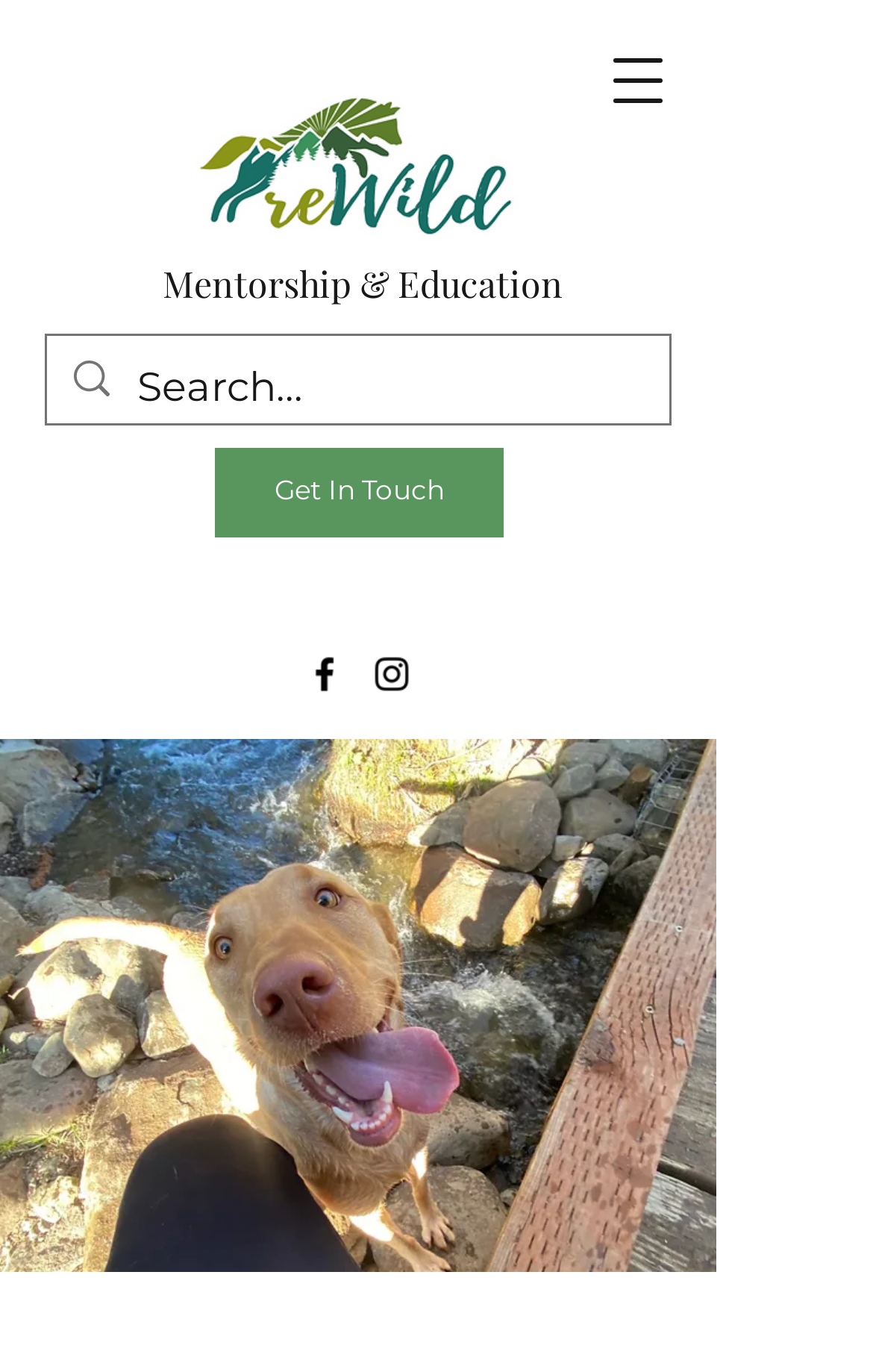Using the information shown in the image, answer the question with as much detail as possible: Is there a navigation menu?

I found a button with the text 'Open navigation menu', which suggests that there is a navigation menu that can be opened by clicking on this button.